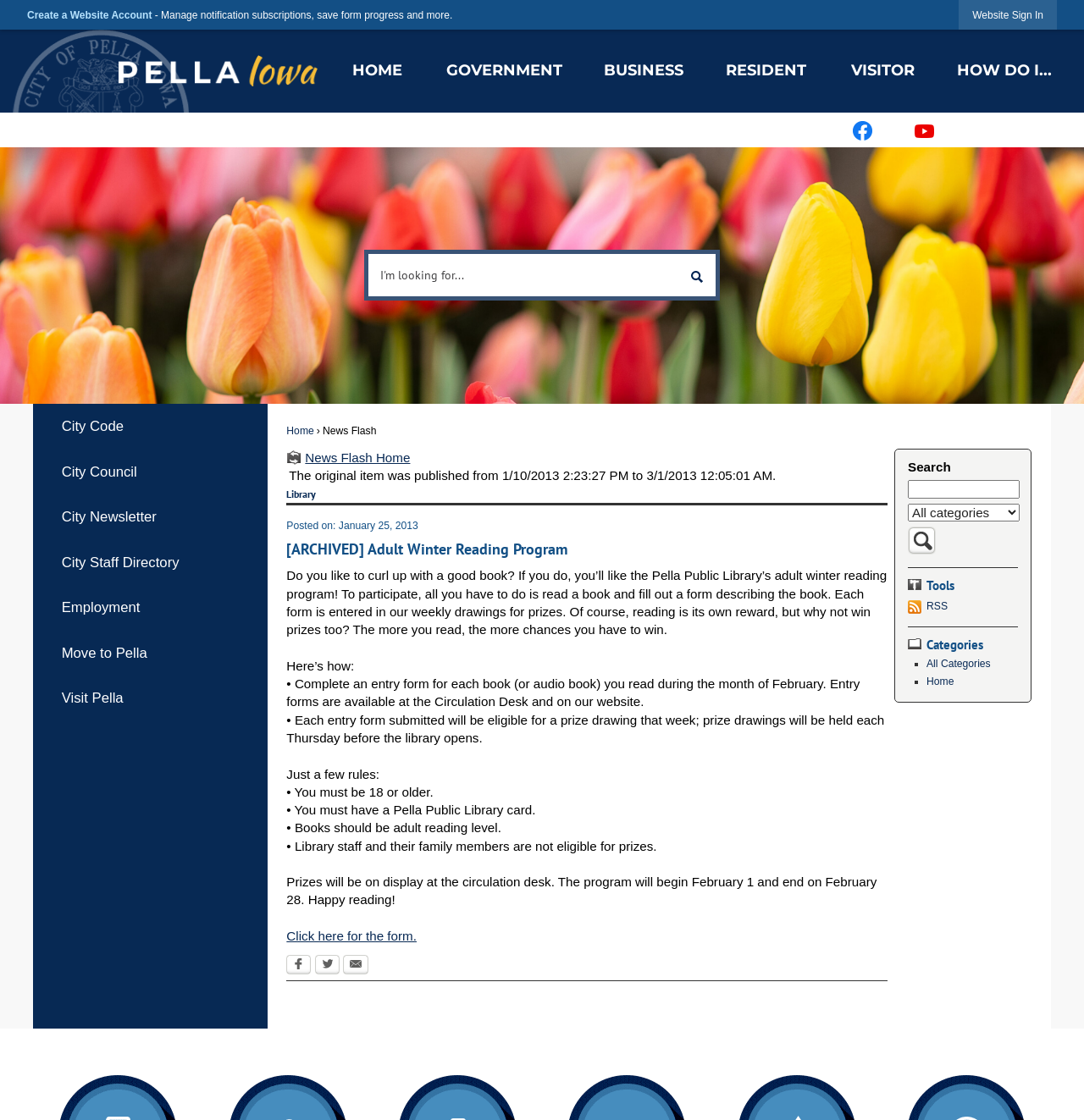Ascertain the bounding box coordinates for the UI element detailed here: "aria-label="Facebook Opens in new window"". The coordinates should be provided as [left, top, right, bottom] with each value being a float between 0 and 1.

[0.264, 0.853, 0.287, 0.872]